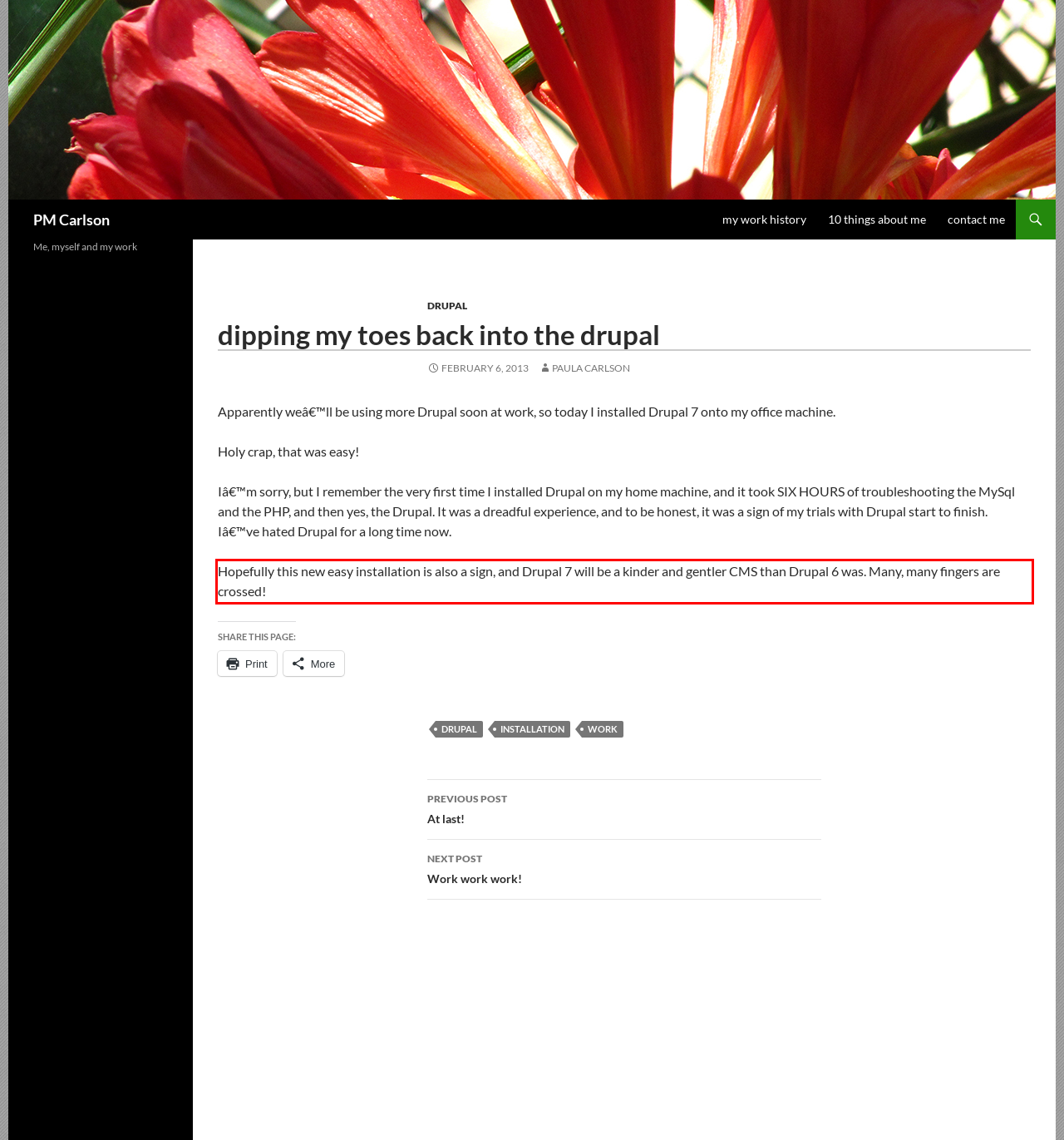You have a screenshot with a red rectangle around a UI element. Recognize and extract the text within this red bounding box using OCR.

Hopefully this new easy installation is also a sign, and Drupal 7 will be a kinder and gentler CMS than Drupal 6 was. Many, many fingers are crossed!